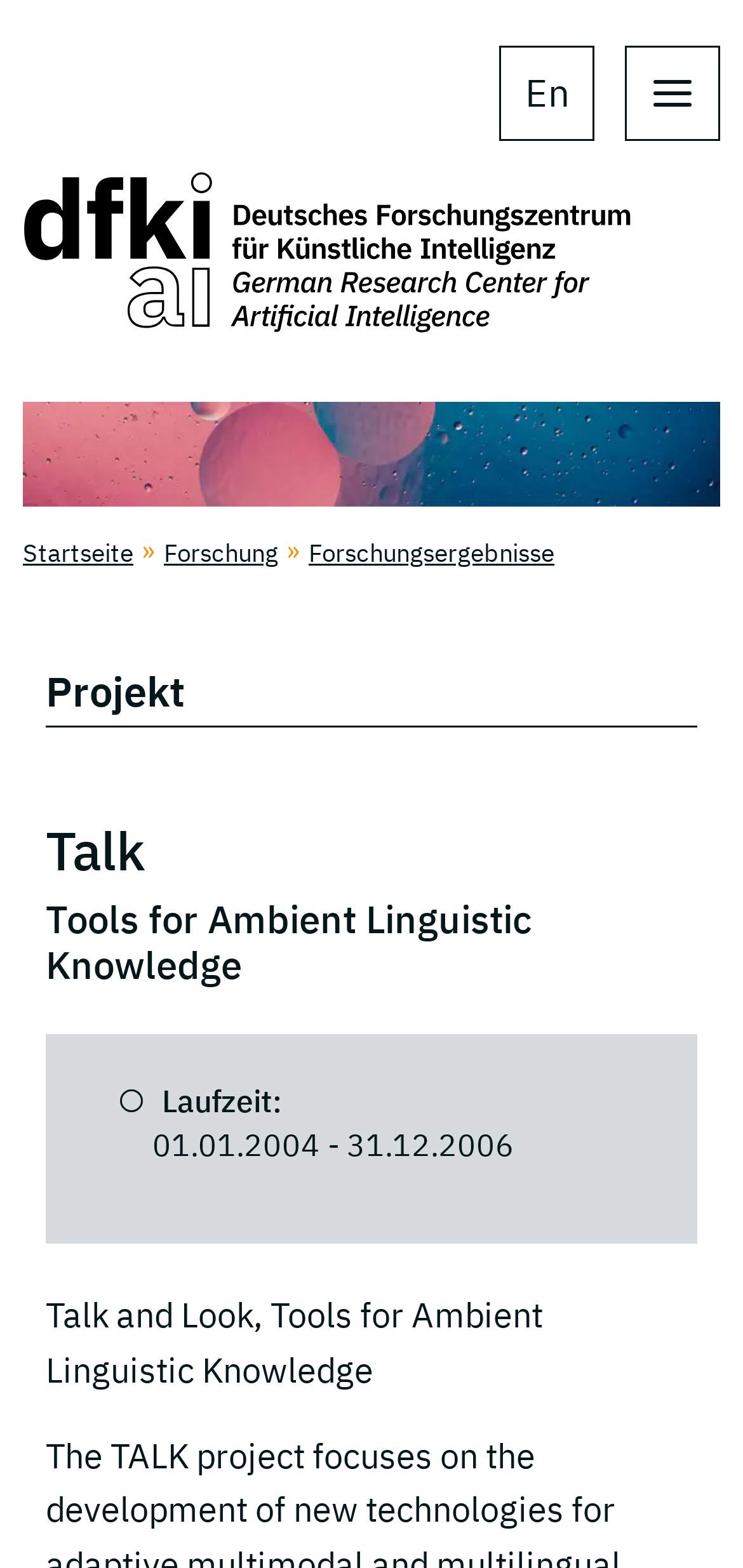What language is the website currently in?
From the image, respond using a single word or phrase.

English